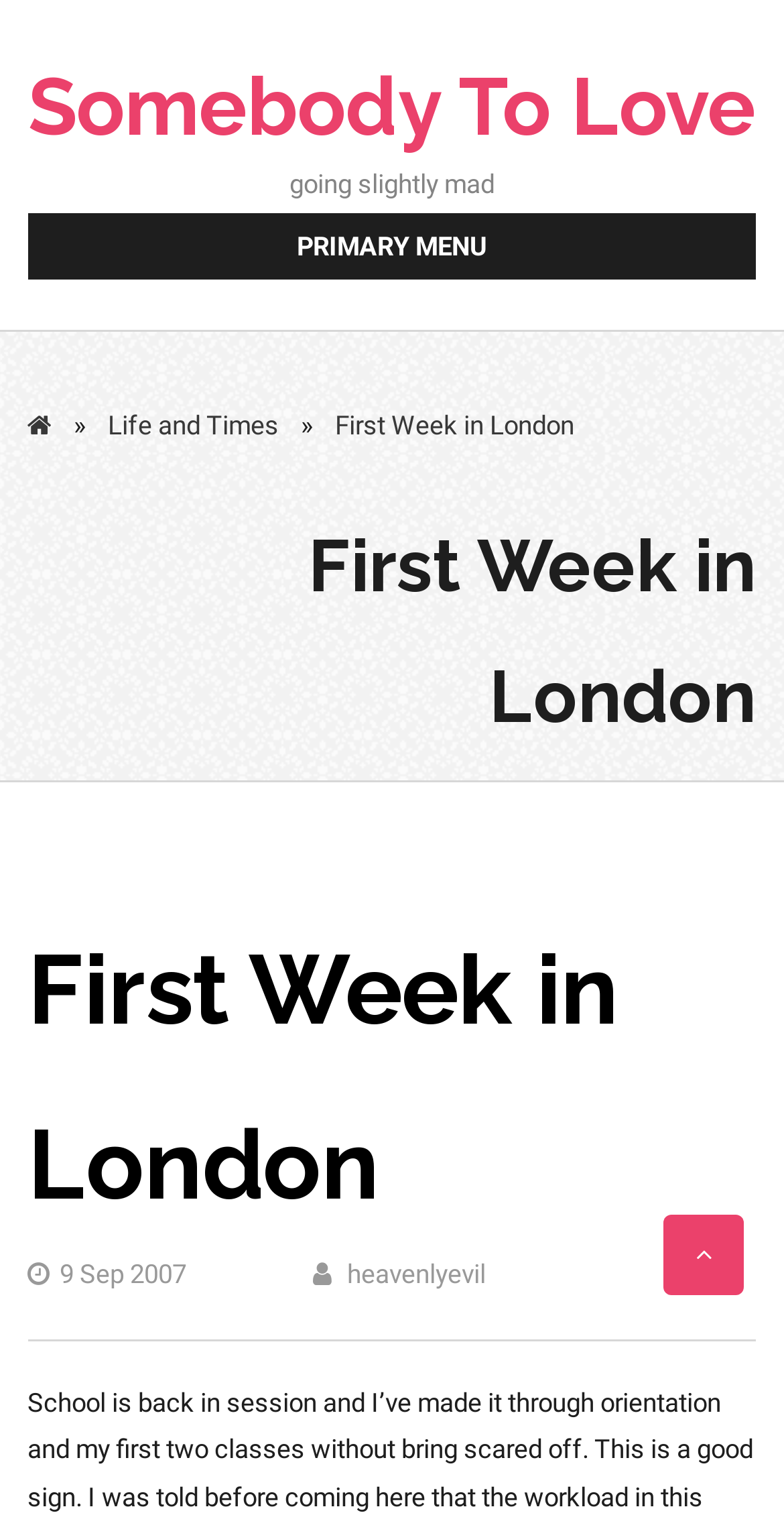What is the title of the first blog post? Using the information from the screenshot, answer with a single word or phrase.

First Week in London